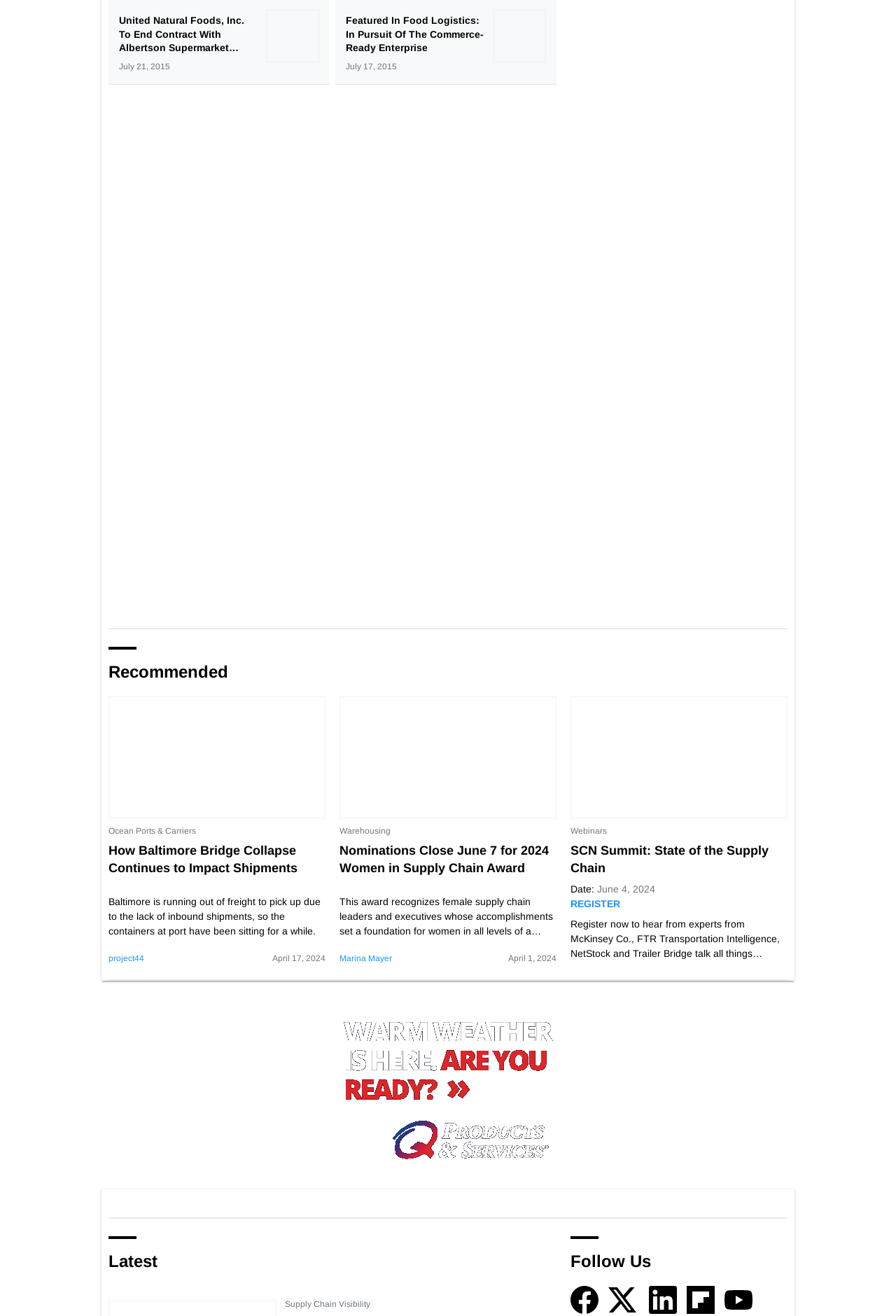Find the bounding box coordinates for the area you need to click to carry out the instruction: "Read the news about United Natural Foods, Inc. ending contract with Albertson Supermarket Group". The coordinates should be four float numbers between 0 and 1, indicated as [left, top, right, bottom].

[0.133, 0.011, 0.288, 0.042]